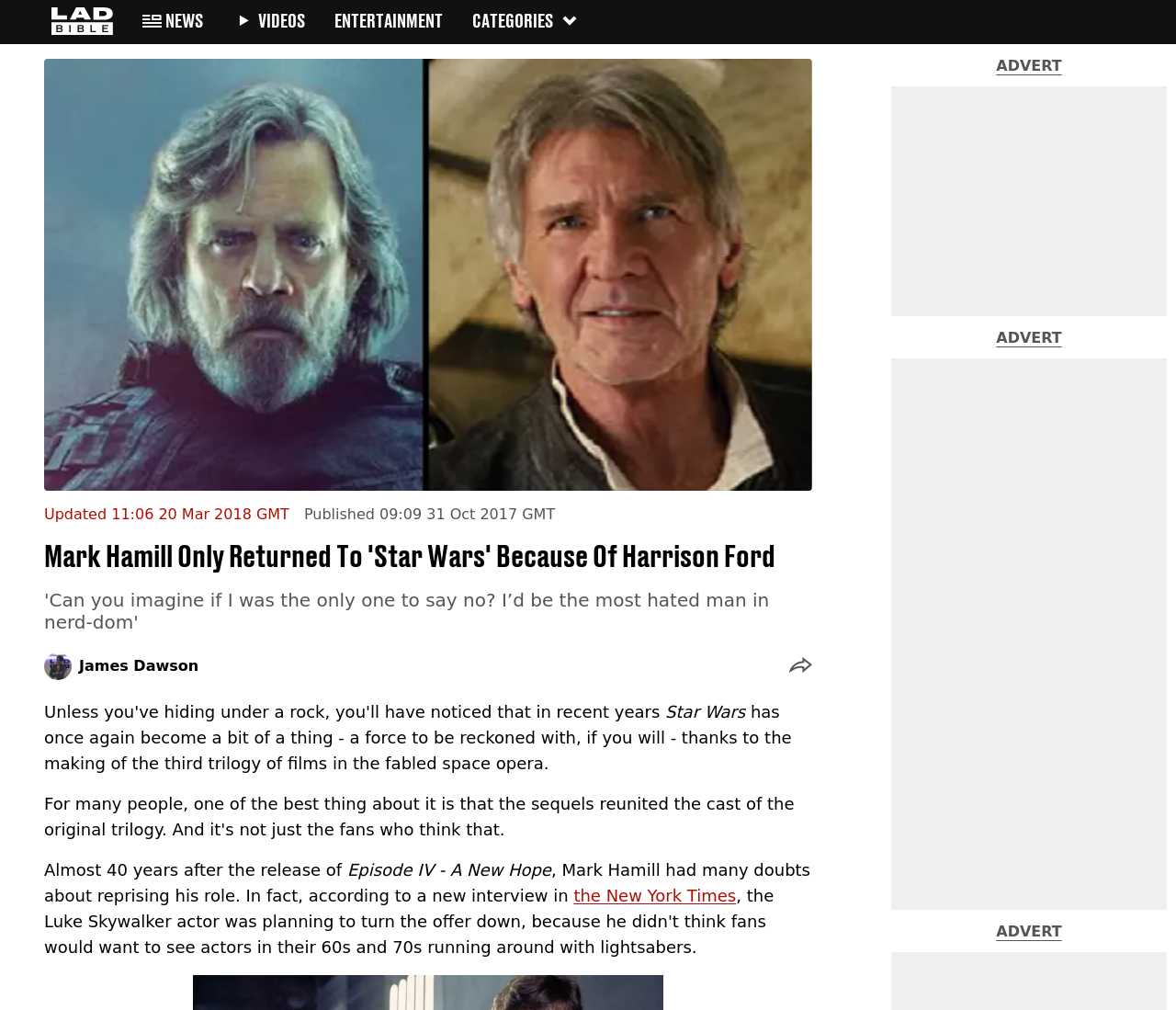Identify the bounding box of the UI element that matches this description: "Categories".

[0.401, 0.01, 0.492, 0.034]